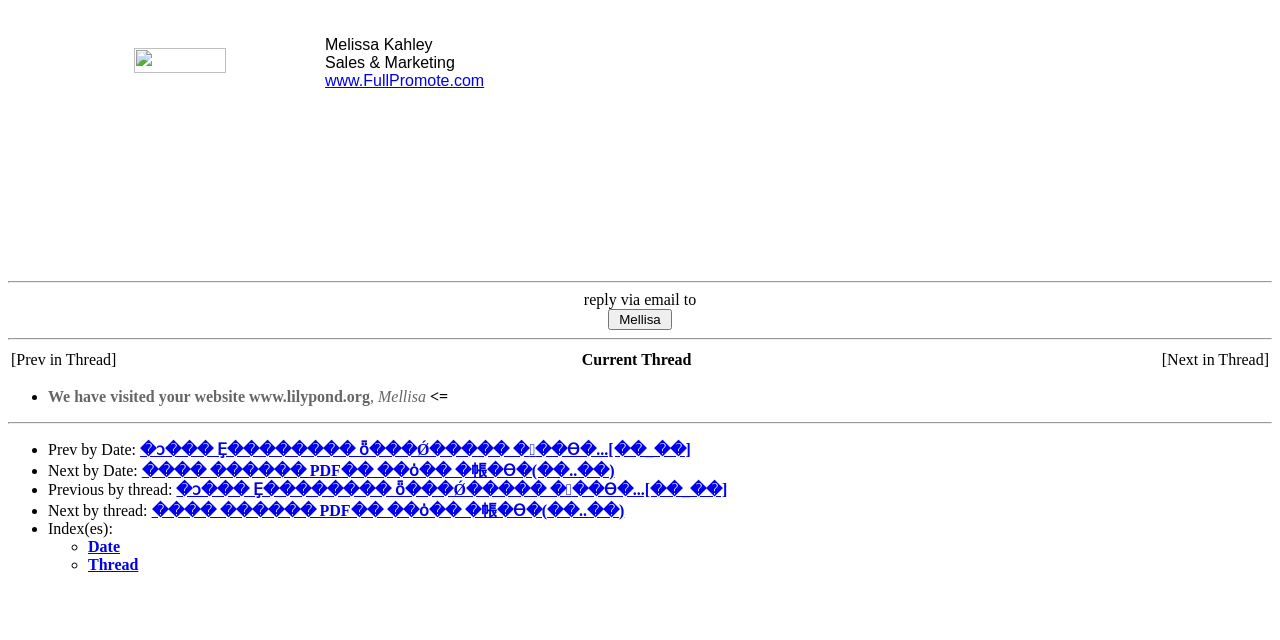Given the description "�ͻ��� Ȩ�������� ȫ���Ǿ����� �ٶ��ϴ�...[��_��]", provide the bounding box coordinates of the corresponding UI element.

[0.109, 0.689, 0.54, 0.715]